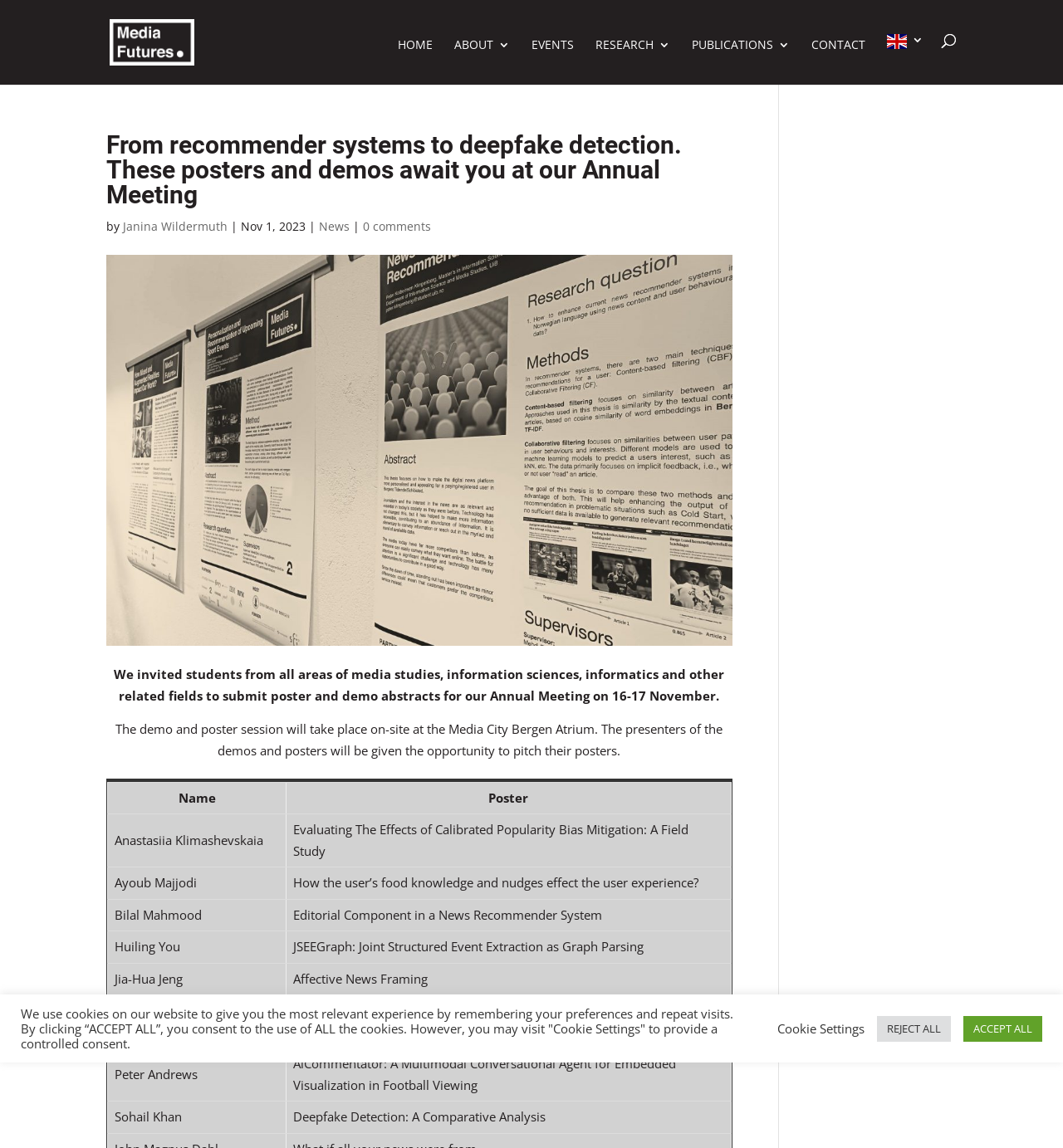Using the information in the image, give a detailed answer to the following question: What is the name of the event mentioned on the webpage?

The webpage mentions an event called the Annual Meeting, which is where the posters and demos will be presented.